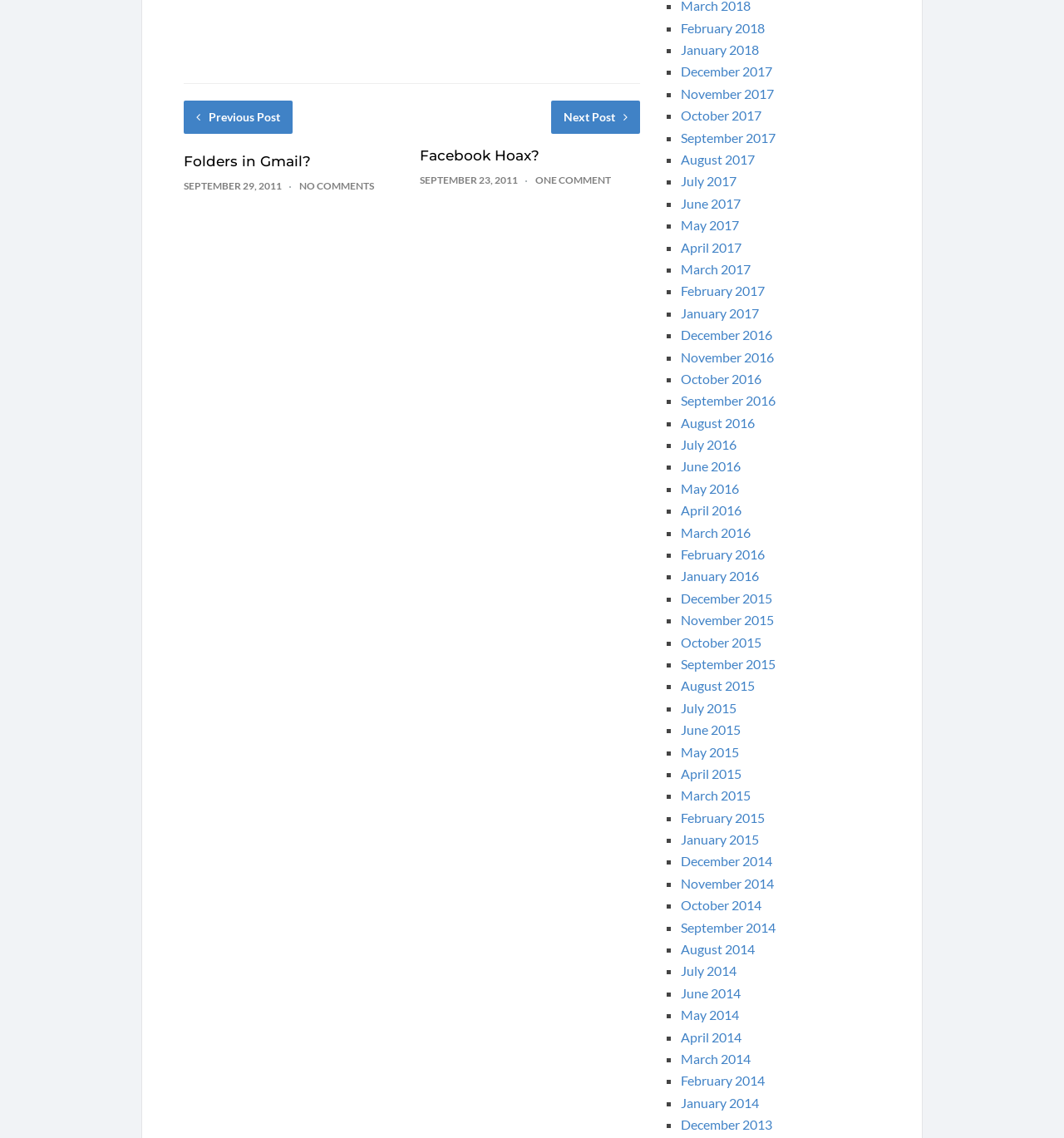Bounding box coordinates are given in the format (top-left x, top-left y, bottom-right x, bottom-right y). All values should be floating point numbers between 0 and 1. Provide the bounding box coordinate for the UI element described as: May 2016

[0.64, 0.422, 0.694, 0.436]